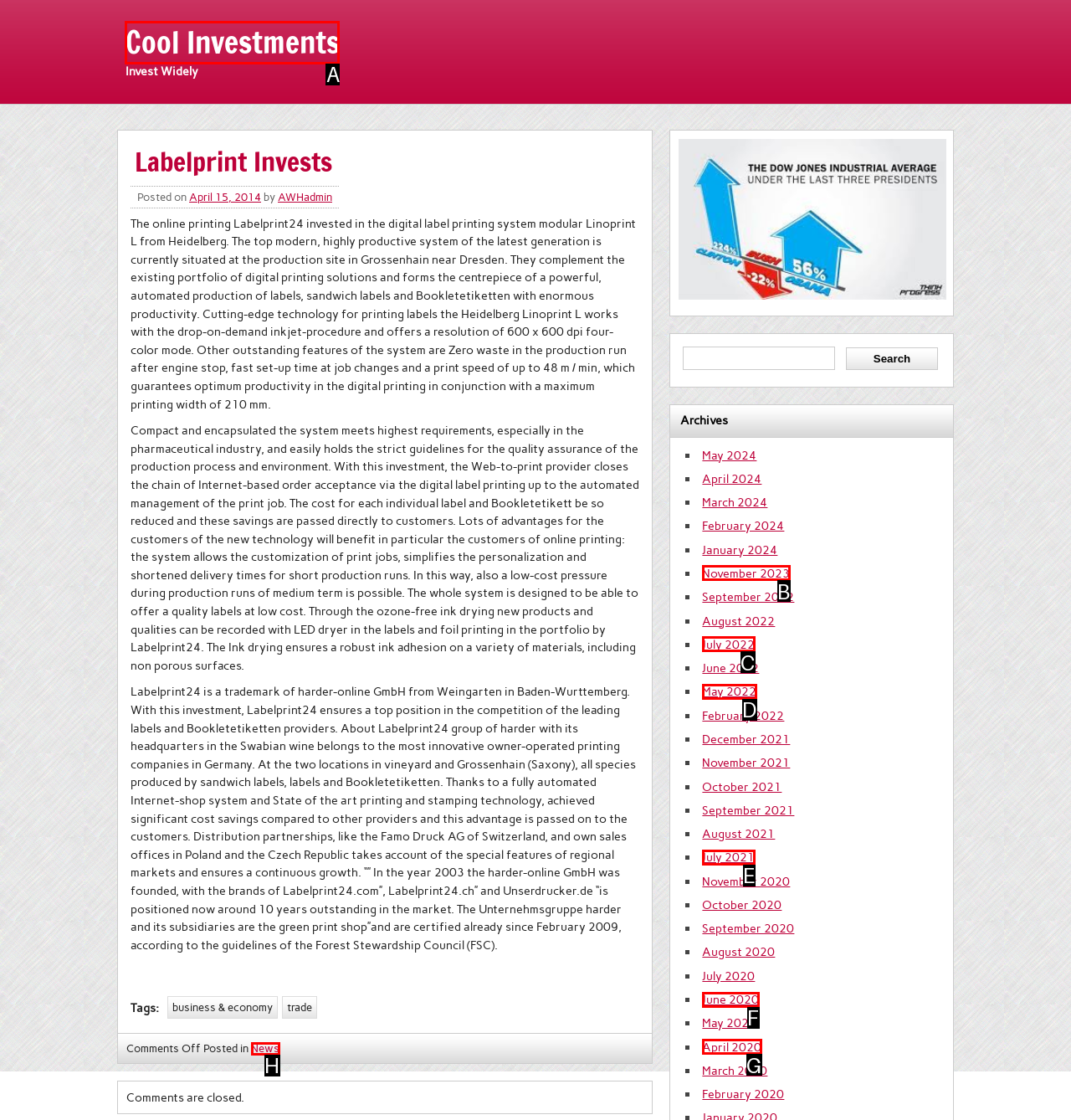Choose the HTML element that should be clicked to achieve this task: Click on the 'Cool Investments' link
Respond with the letter of the correct choice.

A